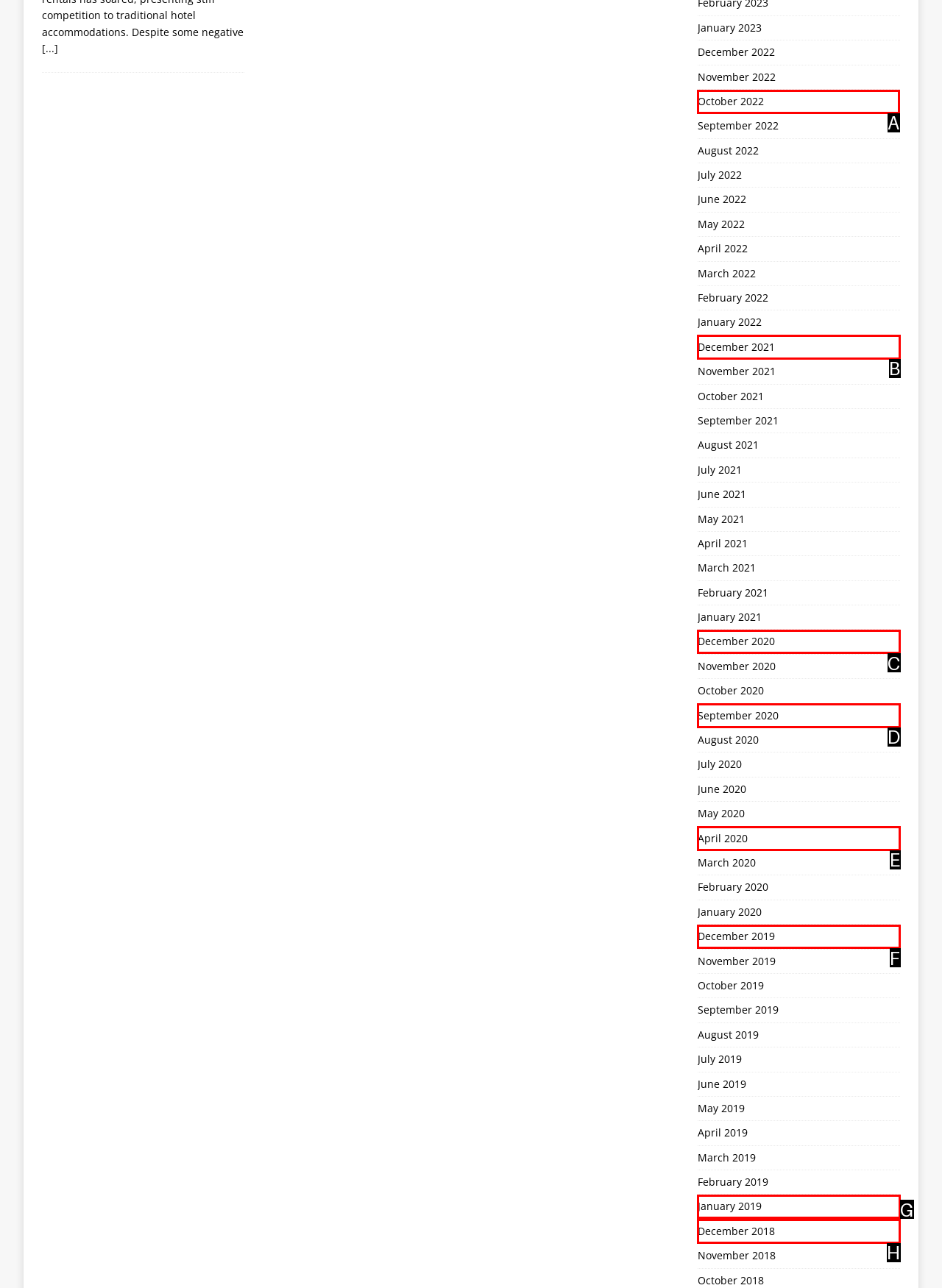Tell me the letter of the UI element to click in order to accomplish the following task: View October 2022
Answer with the letter of the chosen option from the given choices directly.

A